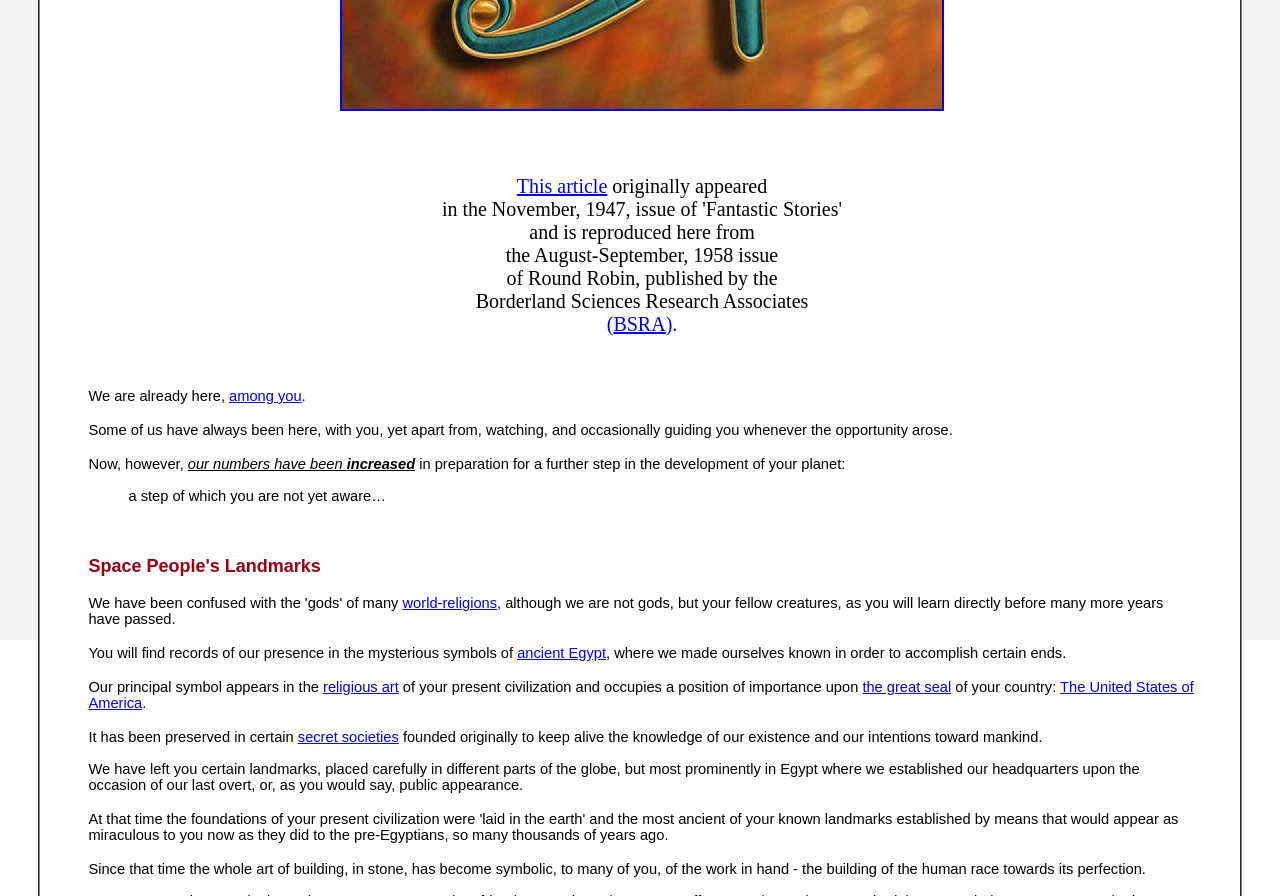Based on the element description the great seal, identify the bounding box coordinates for the UI element. The coordinates should be in the format (top-left x, top-left y, bottom-right x, bottom-right y) and within the 0 to 1 range.

[0.674, 0.758, 0.743, 0.776]